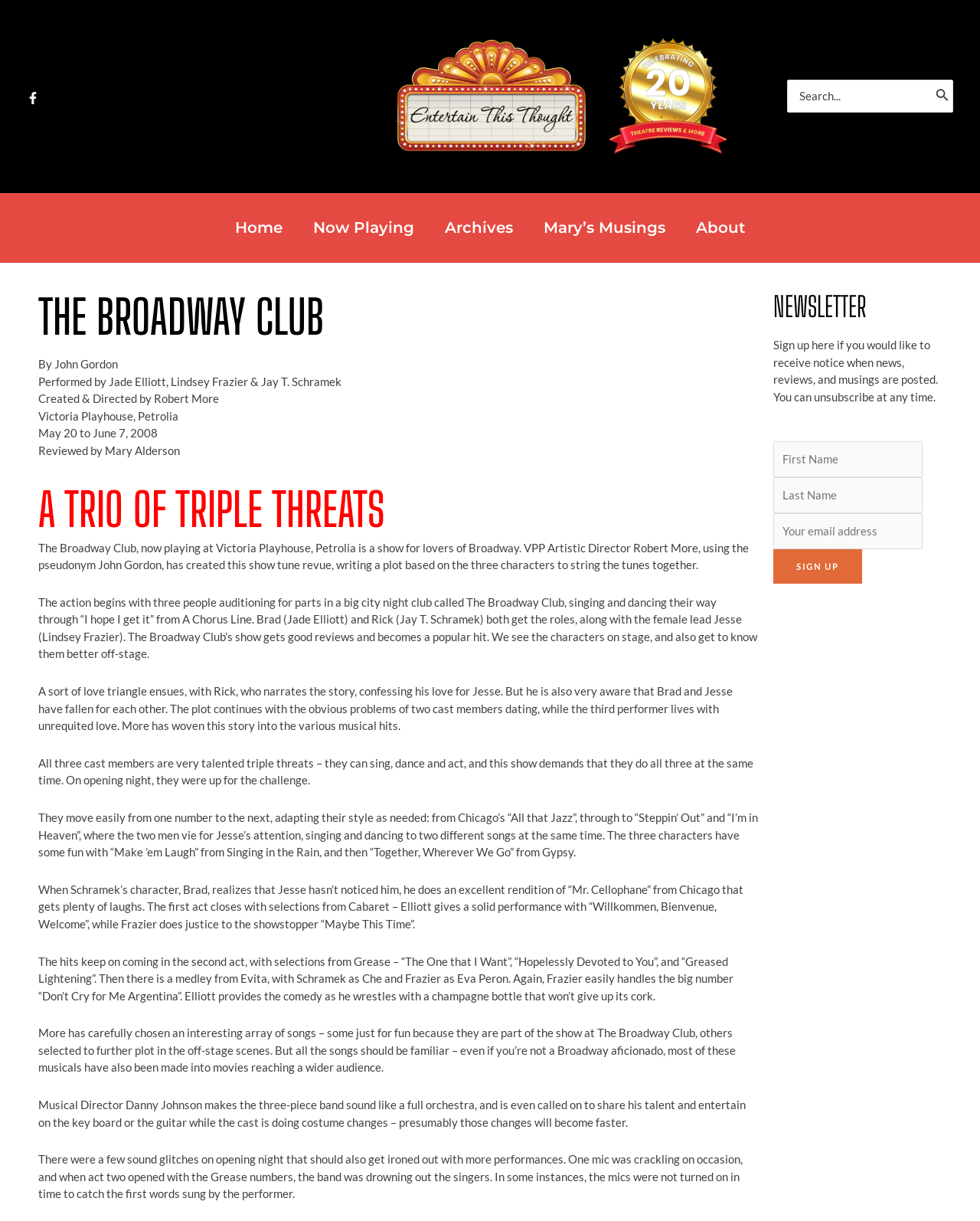What is the name of the character played by Jade Elliott? Refer to the image and provide a one-word or short phrase answer.

Brad